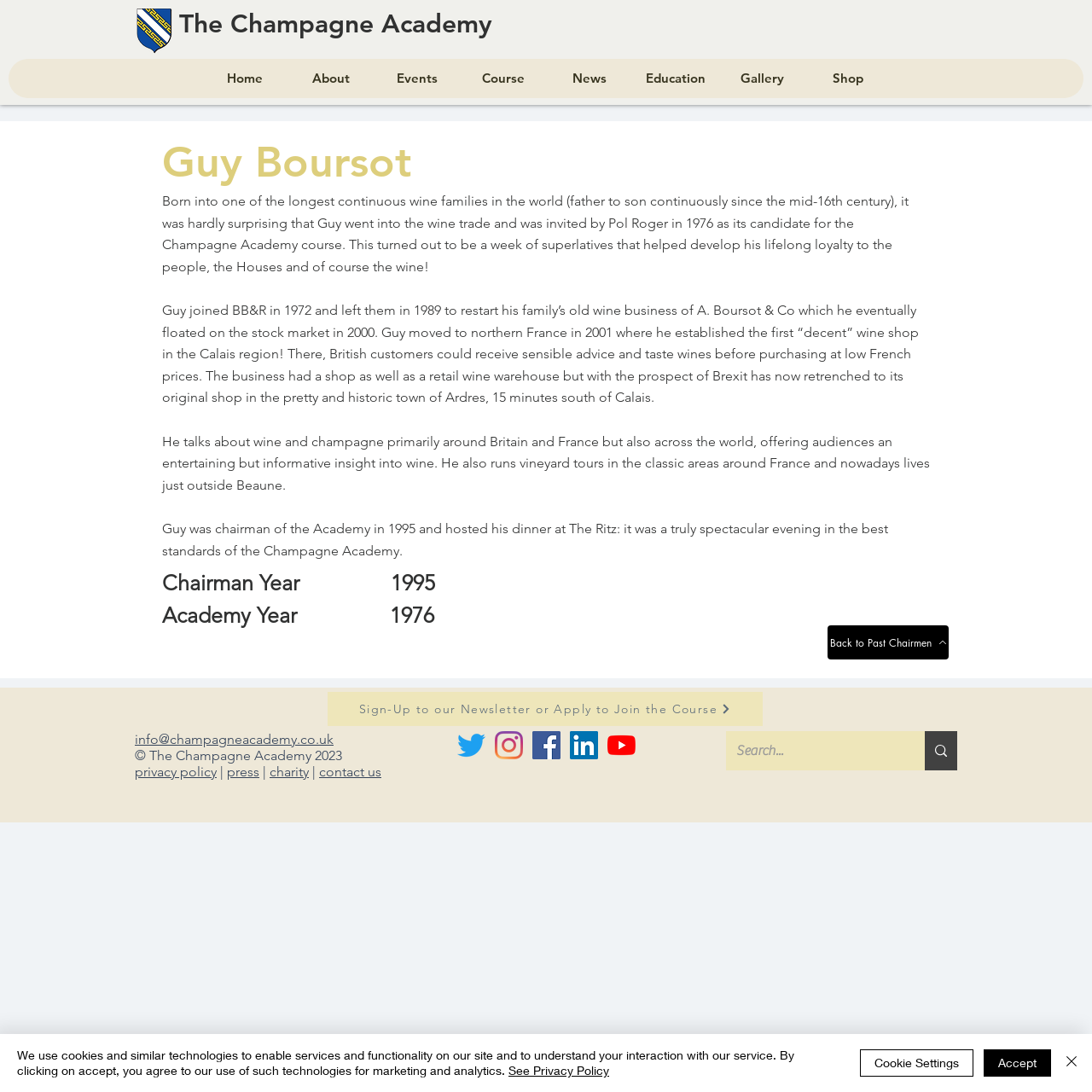Please give the bounding box coordinates of the area that should be clicked to fulfill the following instruction: "Click the 'Back to Past Chairmen' link". The coordinates should be in the format of four float numbers from 0 to 1, i.e., [left, top, right, bottom].

[0.758, 0.573, 0.869, 0.604]